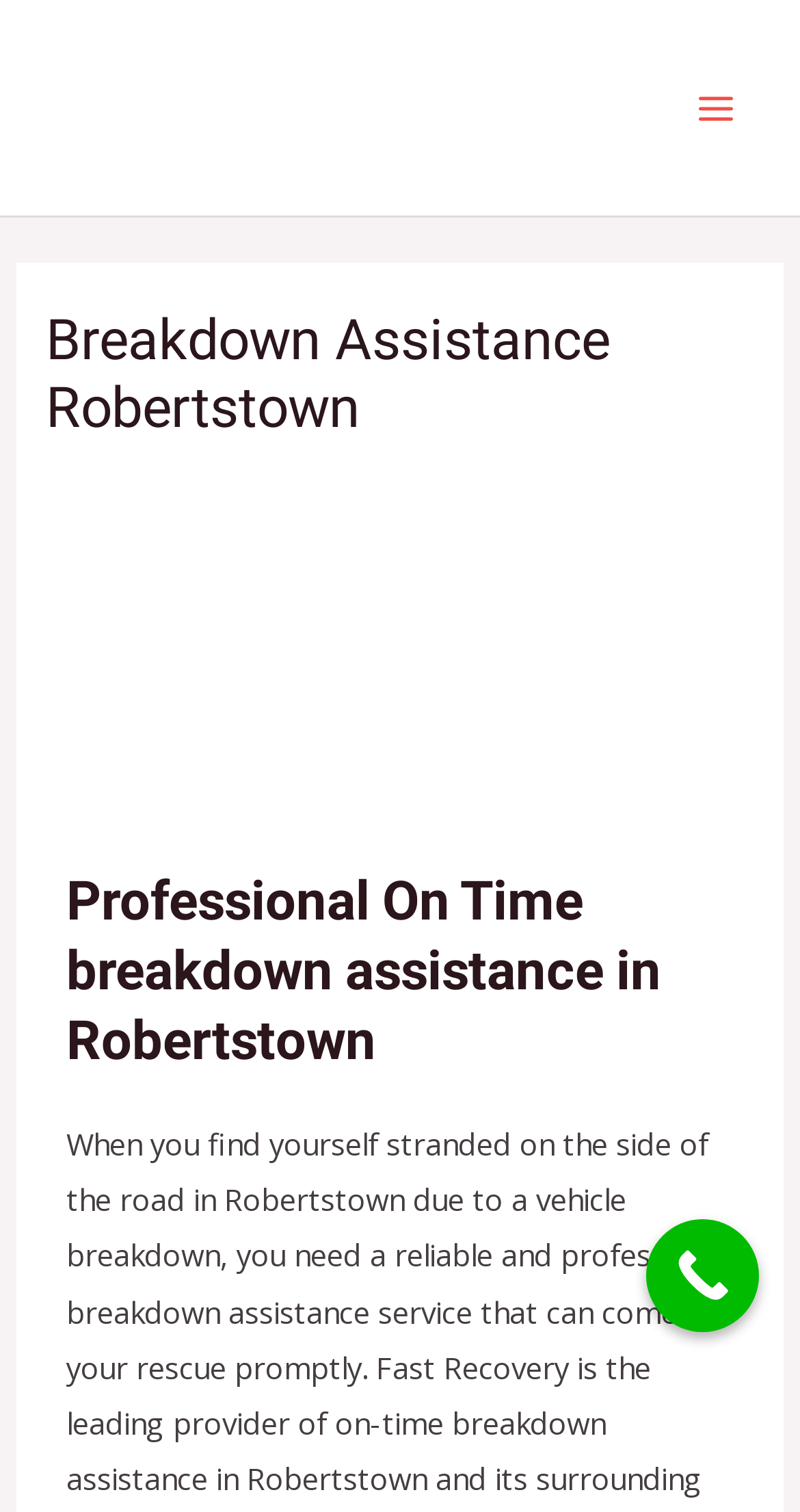What is the nature of the breakdown assistance service?
Please answer the question as detailed as possible based on the image.

I understood the nature of the breakdown assistance service by looking at the 'heading' element with the text 'Professional On Time breakdown assistance in Robertstown'. This heading is a child of the 'image' element with the text 'Experts breakdown assistance in Robertstown', which suggests that the service is provided by experts. The text of the heading indicates that the service is a 24/7 emergency service.